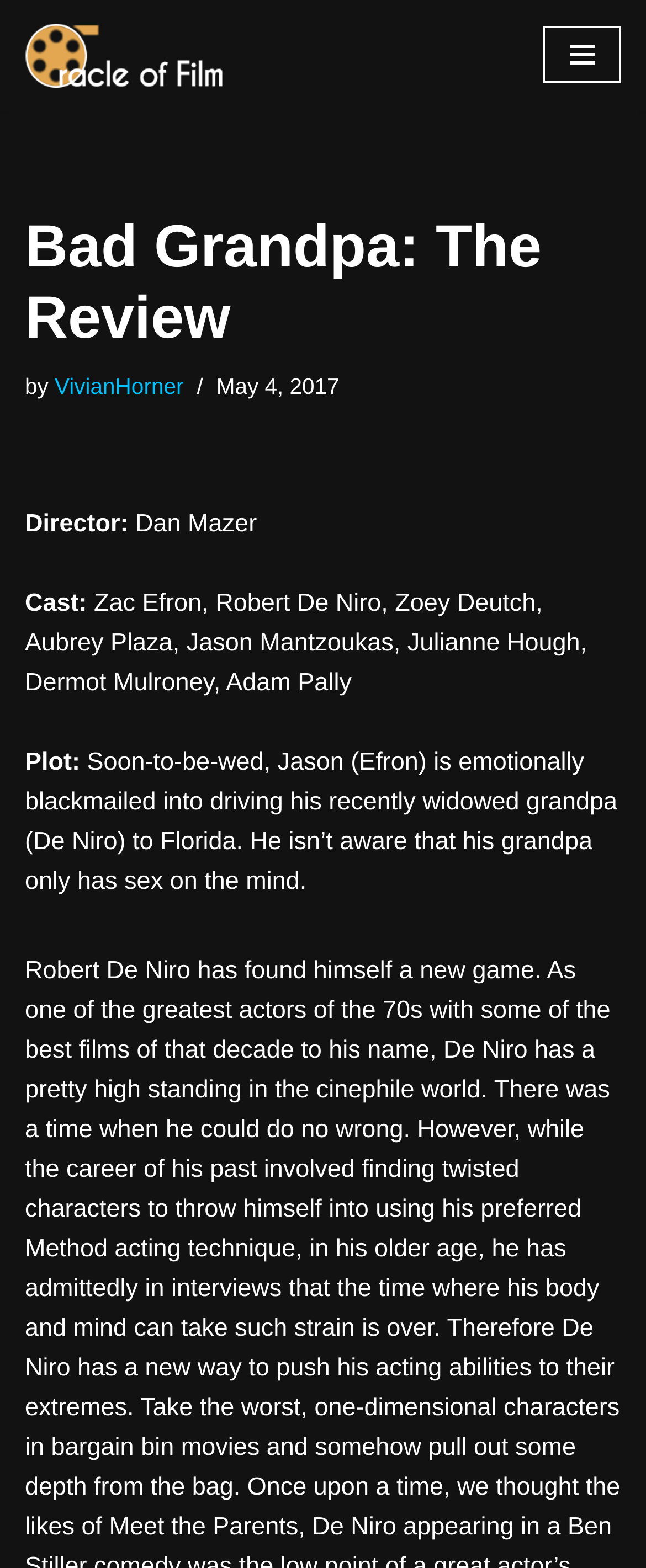Use one word or a short phrase to answer the question provided: 
When was the review published?

May 4, 2017